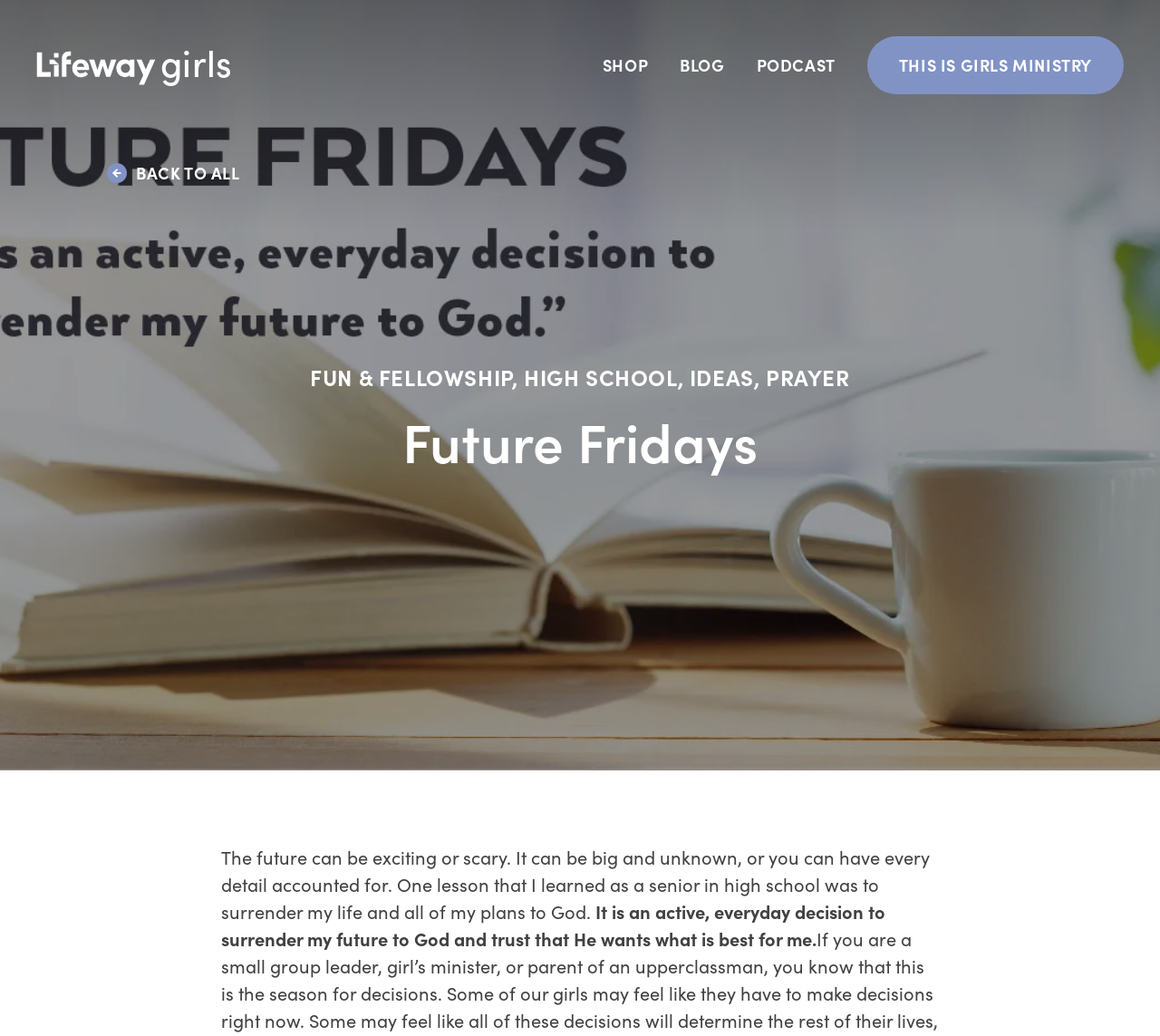Generate a thorough caption detailing the webpage content.

The webpage is titled "Future Fridays - Lifeway Girls" and has a prominent header section at the top. In the top-left corner, there is a link to "girls" accompanied by a small image. To the right of this, there are three links: "SHOP", "BLOG", and "PODCAST", aligned horizontally.

Below these links, there is a large header section that spans the entire width of the page. It contains a figure with a background image and a link to "THIS IS GIRLS MINISTRY" at the top-right corner. Within this section, there is a smaller link to "BACK TO ALL" with a small image to its right. Below this, there is a block of text with headings and links, including "FUN & FELLOWSHIP, HIGH SCHOOL, IDEAS, PRAYER" and a heading titled "Future Fridays".

The main content of the page is divided into two paragraphs. The first paragraph discusses the uncertainty of the future and the importance of surrendering one's life and plans to God. The second paragraph emphasizes the need to make an active, everyday decision to trust God's plans. These paragraphs are positioned below the header section and occupy a significant portion of the page.